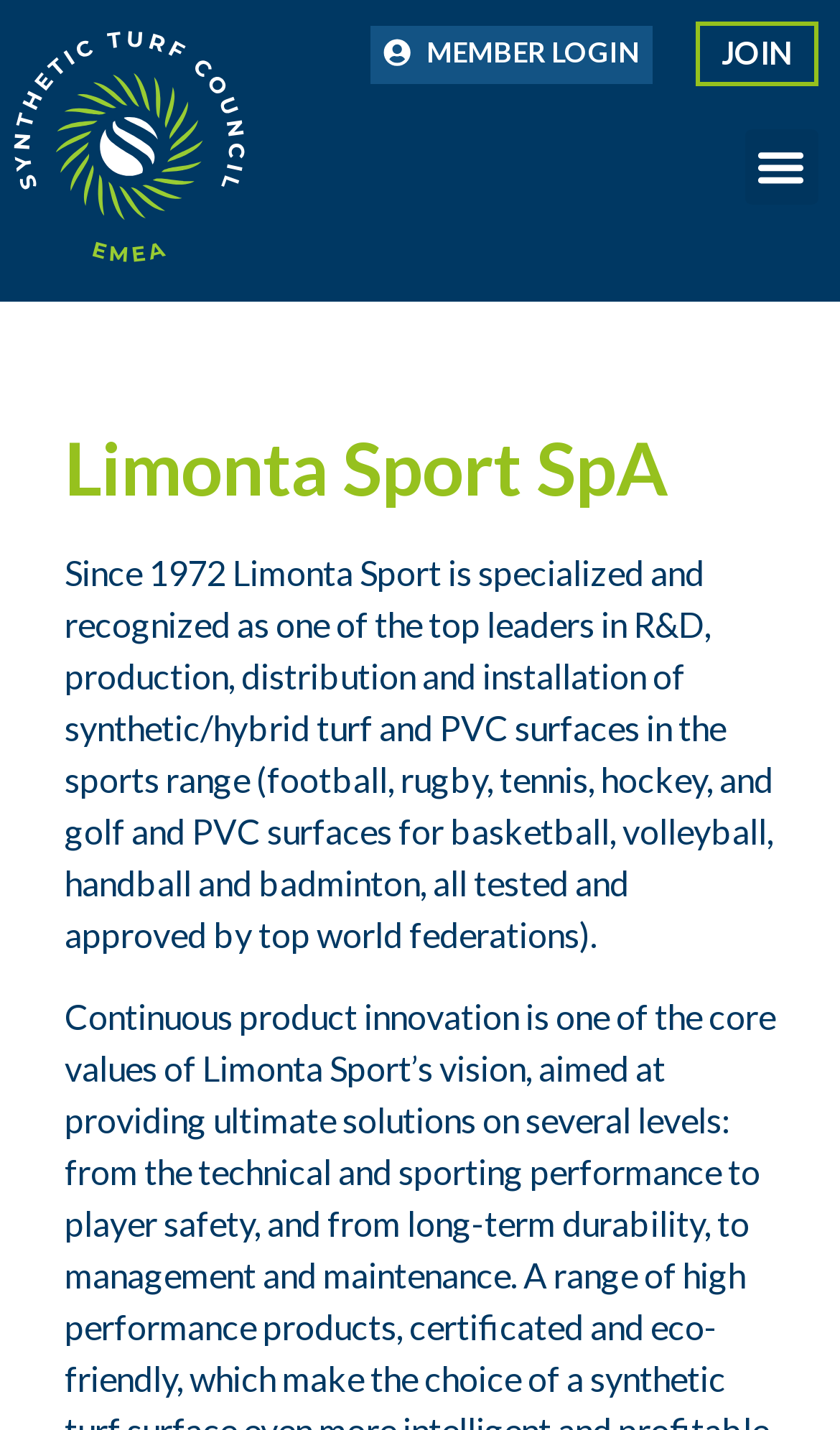Refer to the image and provide an in-depth answer to the question:
What type of surfaces does Limonta Sport specialize in?

Based on the webpage, Limonta Sport is specialized in R&D, production, distribution, and installation of synthetic/hybrid turf and PVC surfaces in the sports range, which includes football, rugby, tennis, hockey, golf, basketball, volleyball, handball, and badminton.